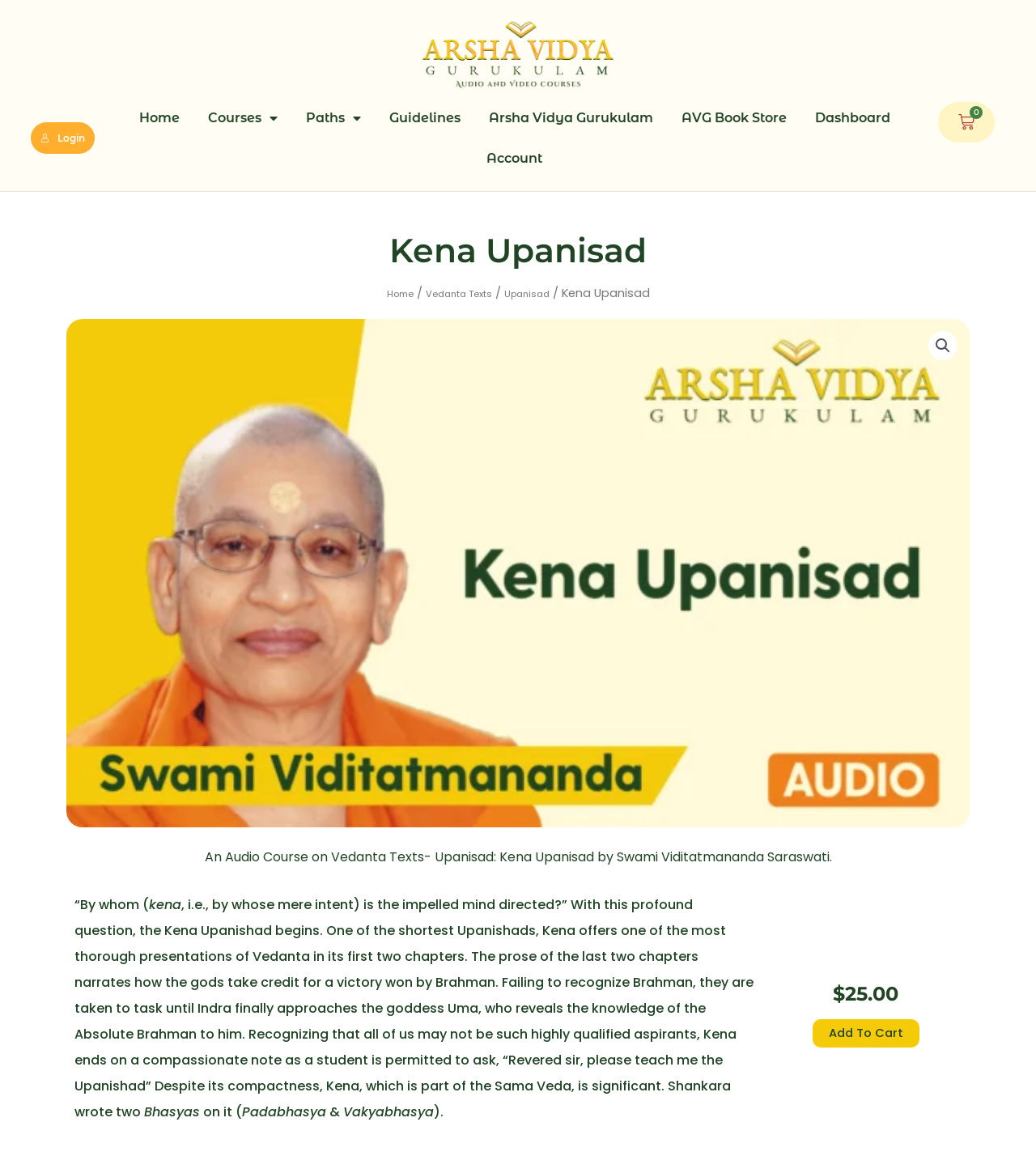Construct a comprehensive description capturing every detail on the webpage.

The webpage is about the Kena Upanisad, a Vedanta text, and offers an audio course on the subject. At the top, there are several links, including "Login", "Home", "Courses", "Paths", "Guidelines", "Arsha Vidya Gurukulam", "AVG Book Store", and "Dashboard", which are aligned horizontally and take up about a quarter of the screen width. Below these links, there is a heading "Kena Upanisad" that spans almost the entire screen width.

Below the heading, there is a navigation section with a breadcrumb trail, which includes links to "Home", "Vedanta Texts", and "Upanisad". This section is followed by a large image that takes up about half of the screen height.

To the right of the image, there is a search icon. Below the image, there is a brief description of the audio course, which is an introduction to the Kena Upanisad by Swami Viditatmananda Saraswati. This description is followed by a passage from the Upanisad, which discusses the nature of the Absolute Brahman.

At the bottom of the page, there is a section with pricing information, which includes a "$25.00" label and an "Add To Cart" button. There is also a cart icon with a "0" label above it, indicating that the cart is empty.